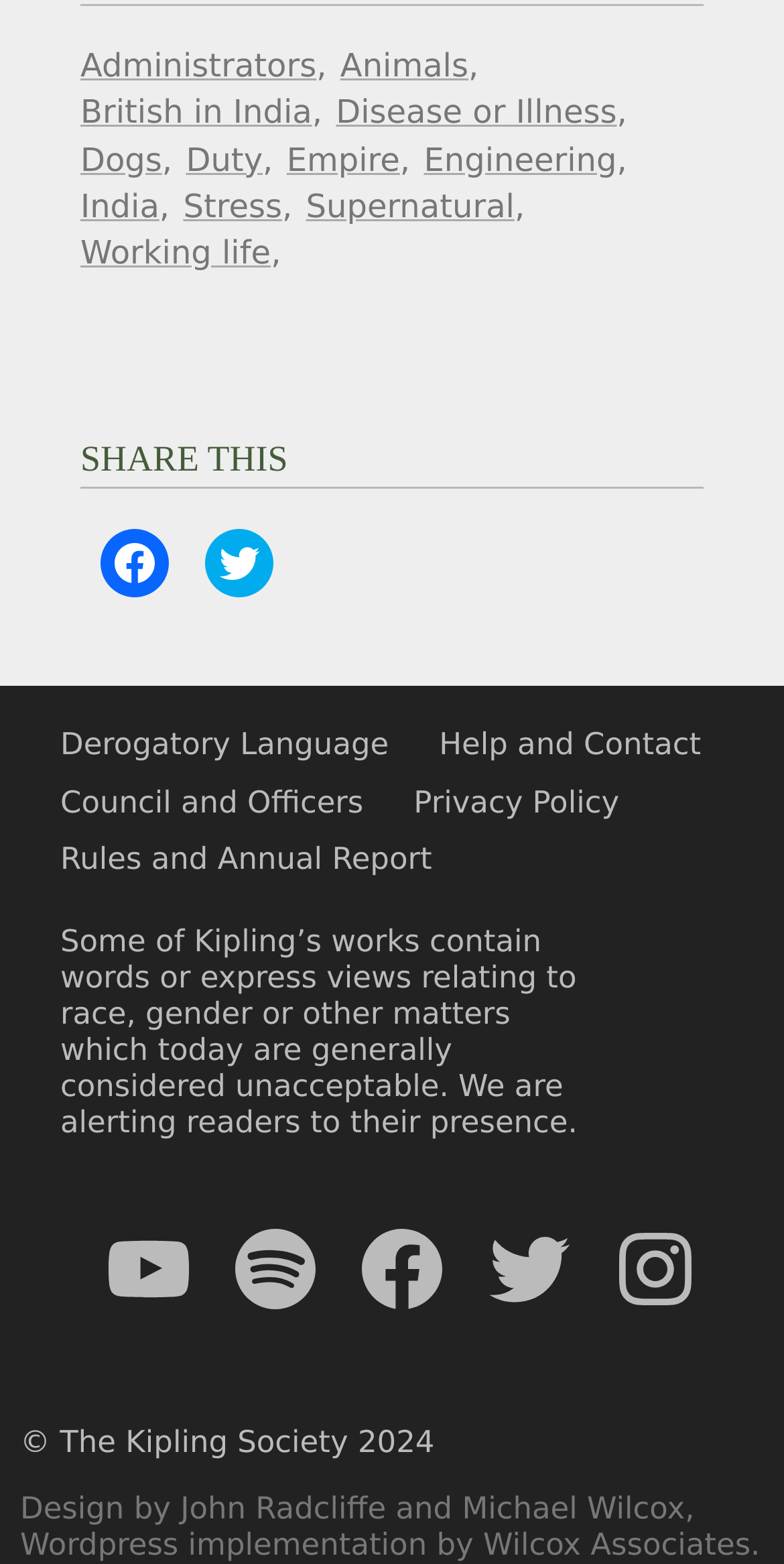How many links are there in the top section?
Based on the image, answer the question with as much detail as possible.

I counted the number of links in the top section of the webpage, which are 'Administrators', 'Animals', 'British in India', 'Disease or Illness', 'Dogs', 'Duty', 'Empire', 'Engineering', 'India', and 'Stress'. There are 10 links in total.